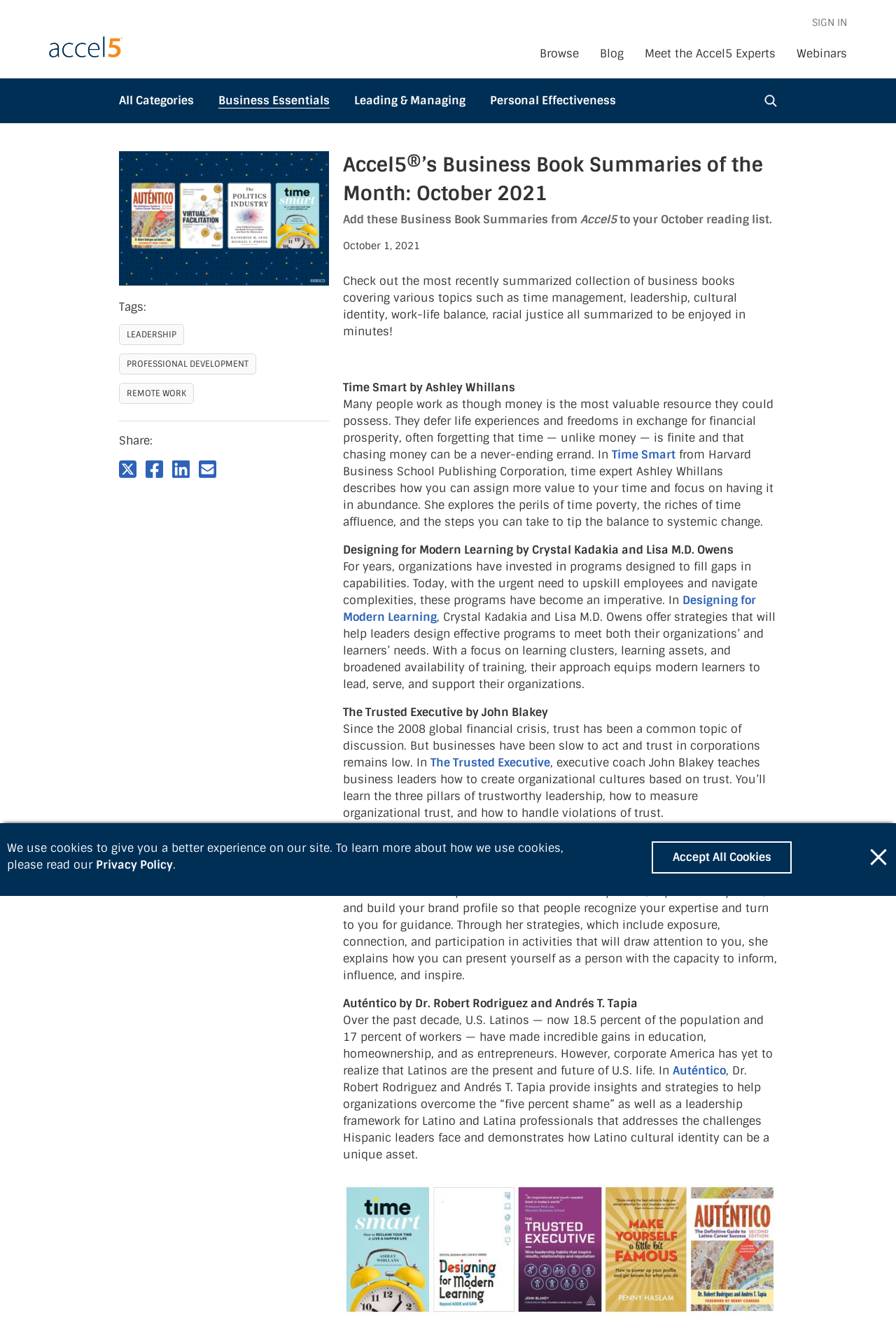Identify the bounding box coordinates for the UI element described as: "LinkedIn".

[0.192, 0.34, 0.212, 0.359]